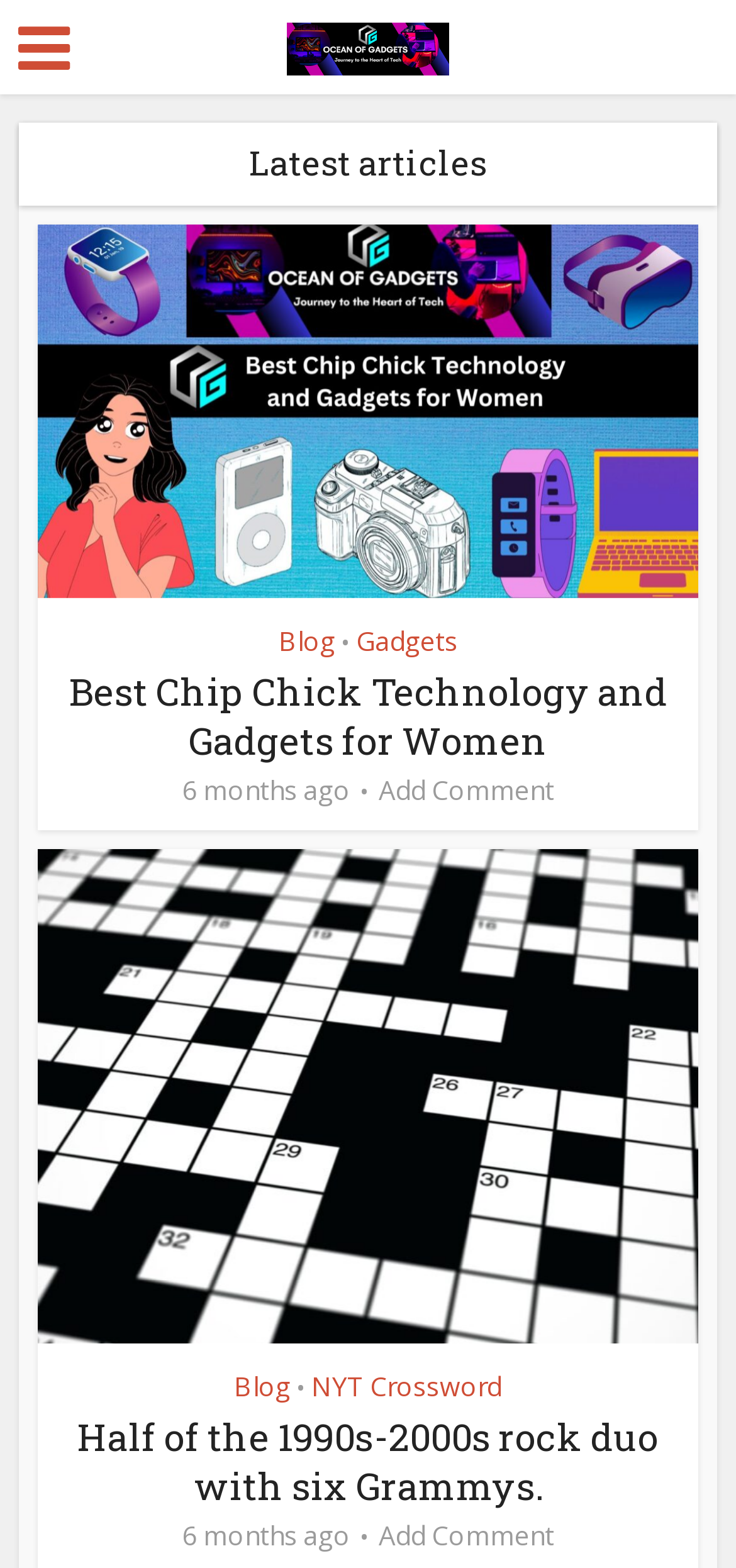Kindly provide the bounding box coordinates of the section you need to click on to fulfill the given instruction: "Go to the Blog page".

[0.378, 0.397, 0.455, 0.419]